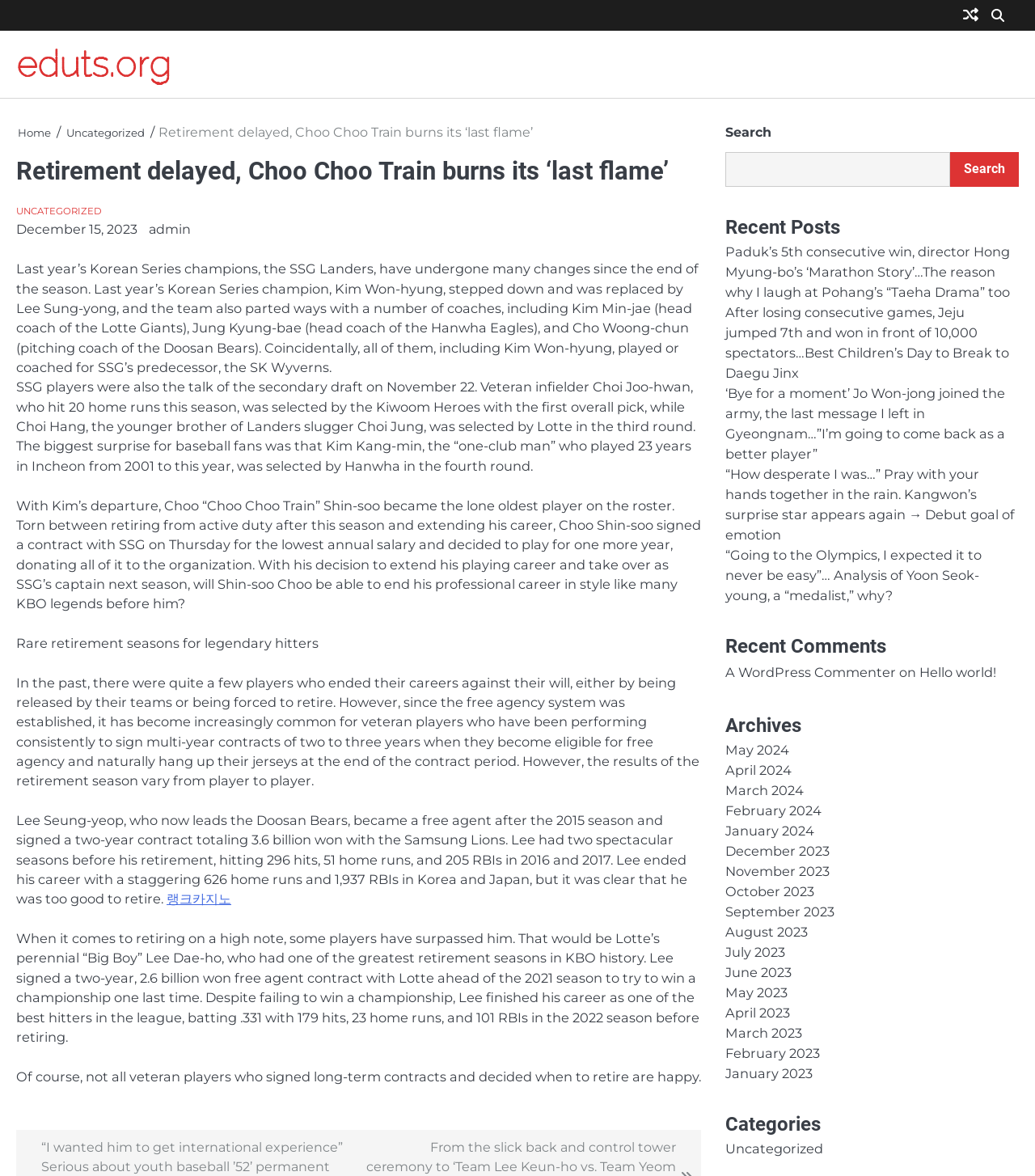Identify the bounding box coordinates for the UI element that matches this description: "January 2024".

[0.701, 0.699, 0.787, 0.713]